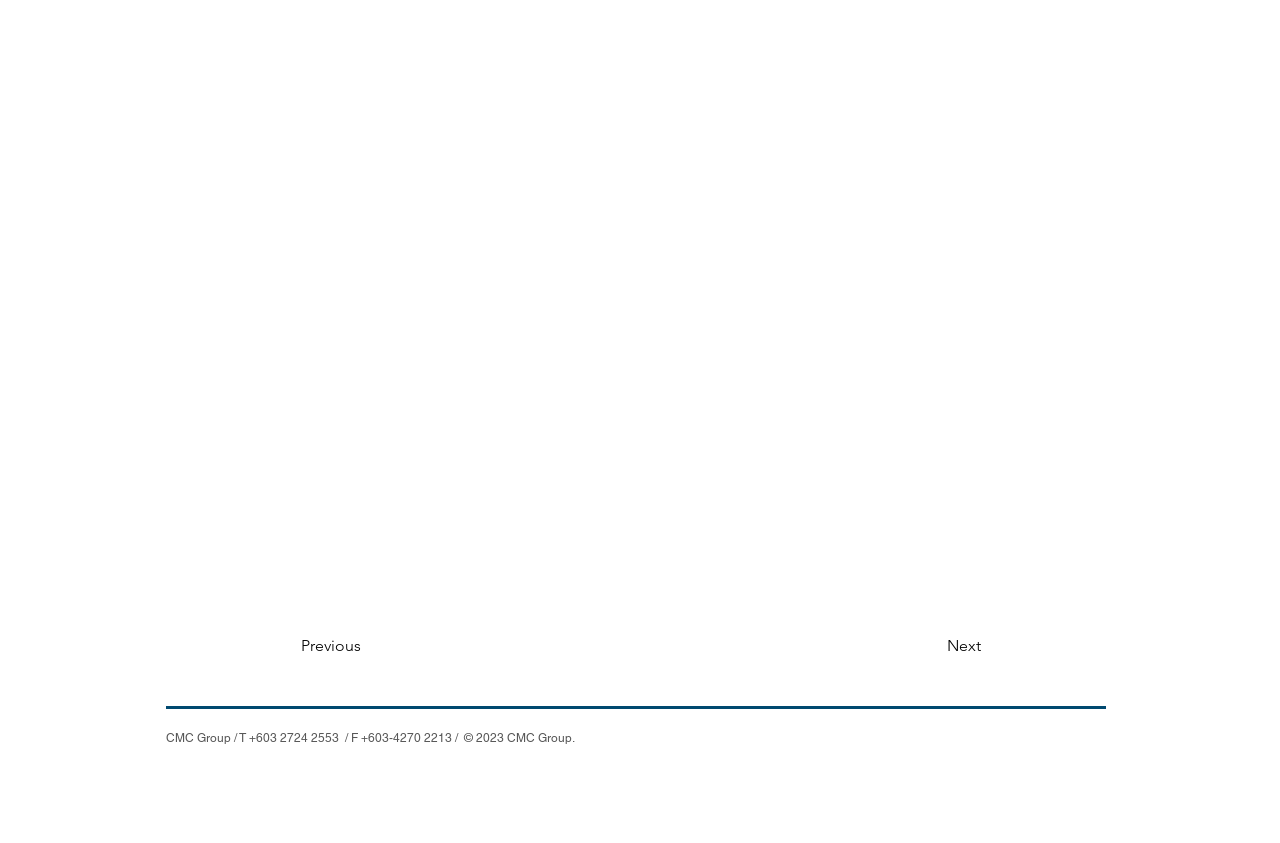What is the phone number mentioned on the webpage?
Refer to the image and provide a concise answer in one word or phrase.

+603 2724 2553